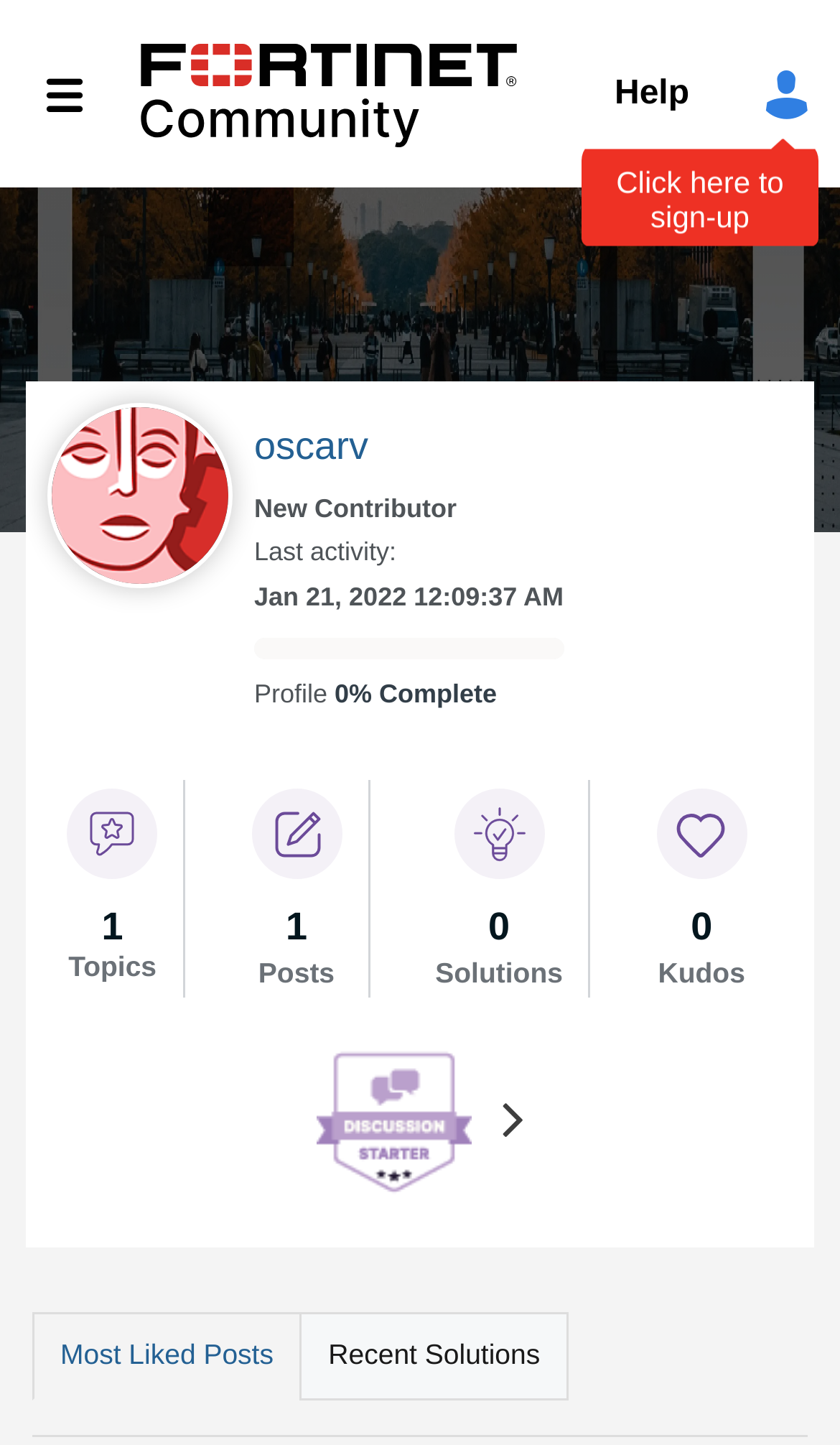Determine the bounding box coordinates of the target area to click to execute the following instruction: "Browse the community."

[0.038, 0.028, 0.167, 0.102]